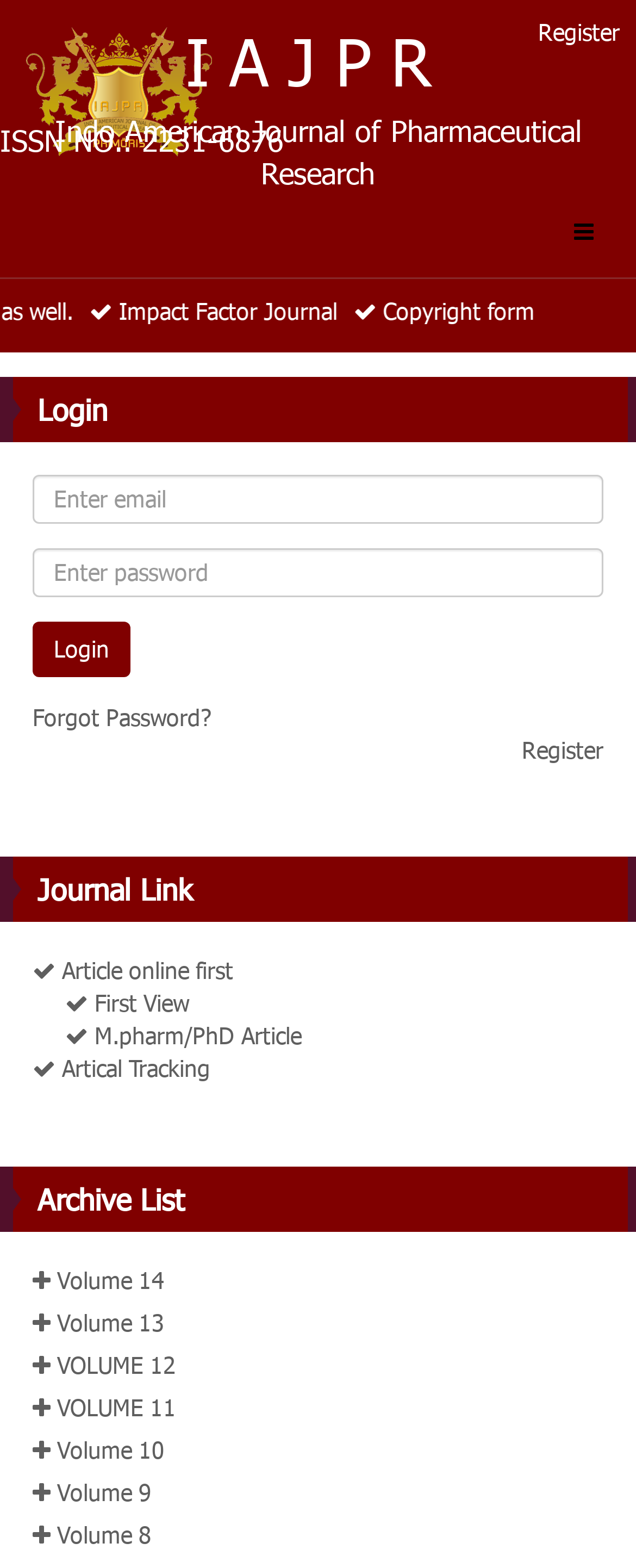What is the name of the journal?
Use the image to give a comprehensive and detailed response to the question.

I found the answer by looking at the static text element with the content 'Indo American Journal of Pharmaceutical Research' which is located below the heading 'IAJPR'.